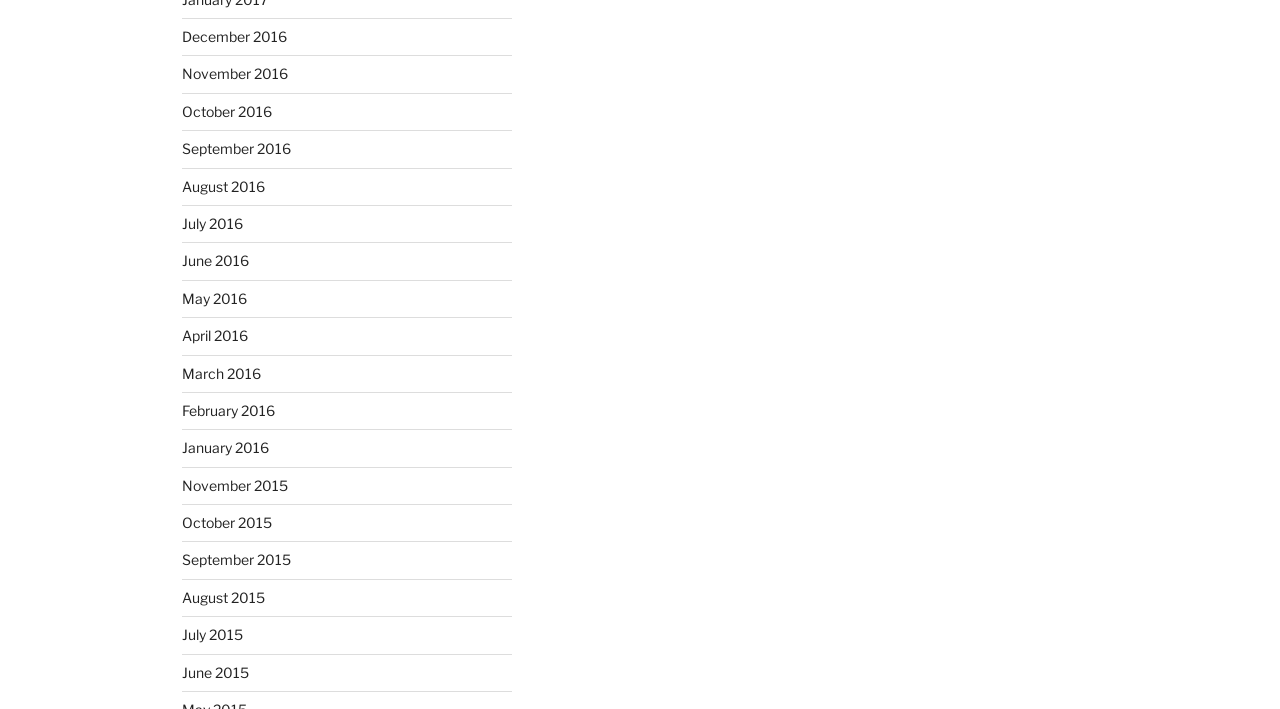Provide the bounding box coordinates of the section that needs to be clicked to accomplish the following instruction: "Read the article 'Does Coffee Reduce Inflammation?'."

None